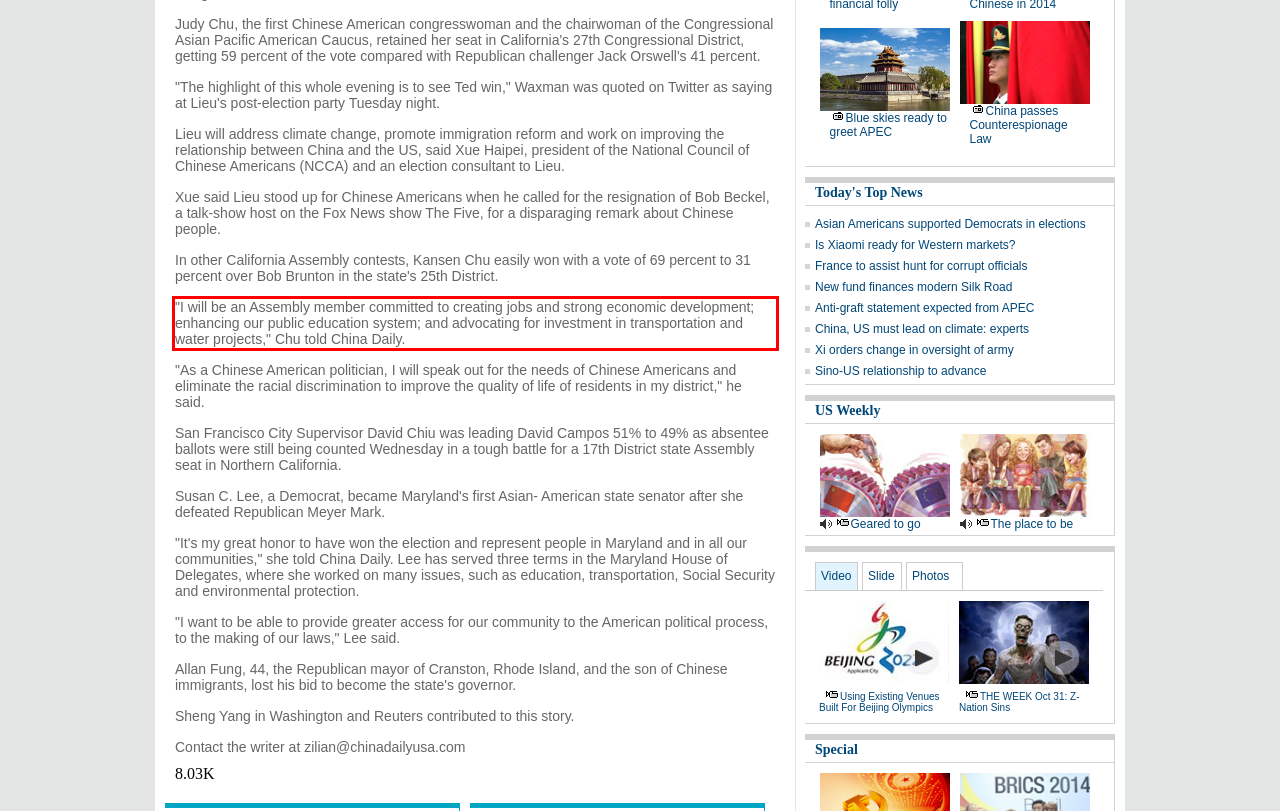Please look at the screenshot provided and find the red bounding box. Extract the text content contained within this bounding box.

"I will be an Assembly member committed to creating jobs and strong economic development; enhancing our public education system; and advocating for investment in transportation and water projects," Chu told China Daily.